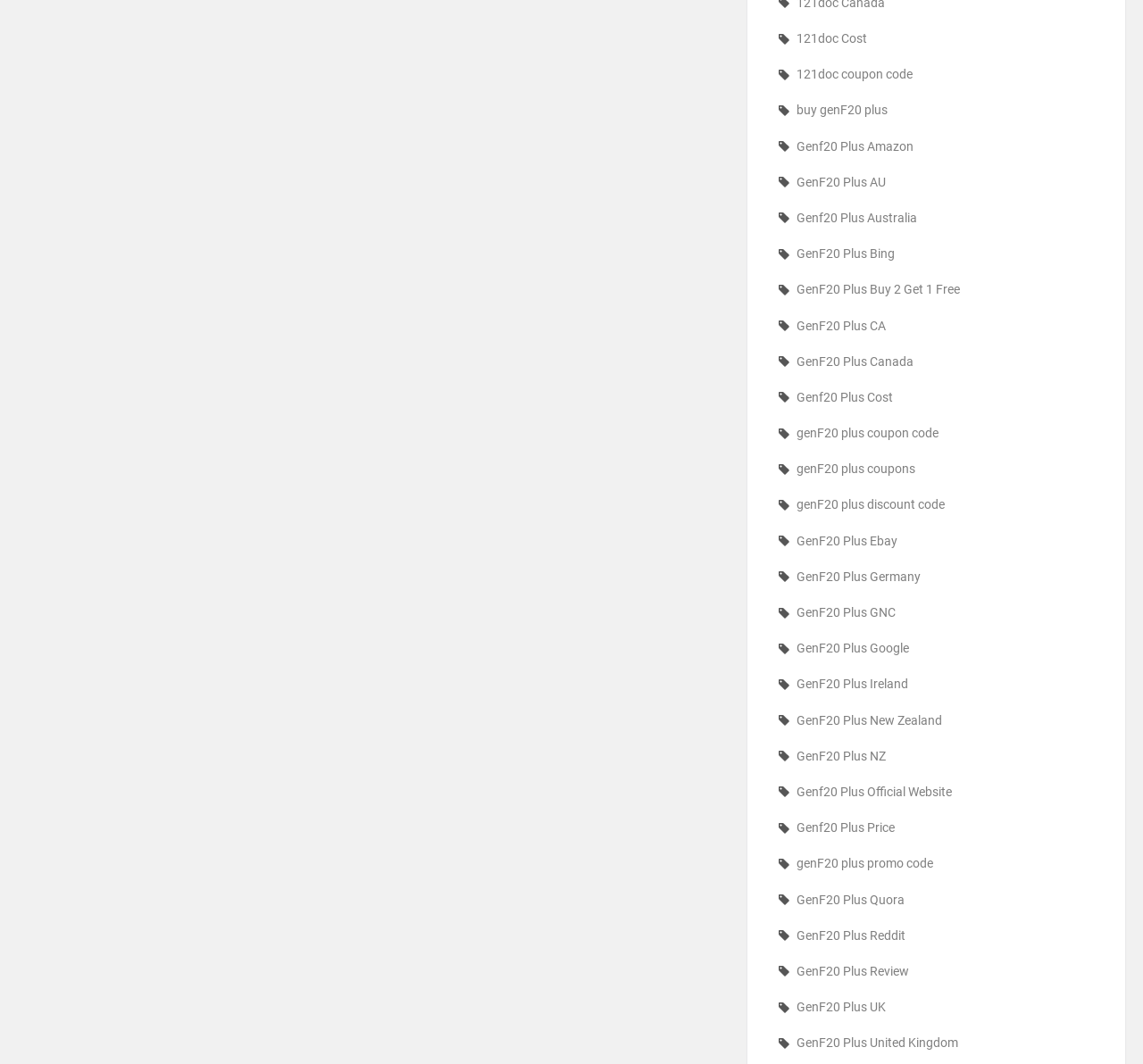How many items are associated with each link?
Carefully analyze the image and provide a thorough answer to the question.

Each link on the webpage has a description in parentheses, indicating the number of items associated with it. In this case, all links have '(4 items)' in their descriptions, suggesting that each link is related to 4 items.